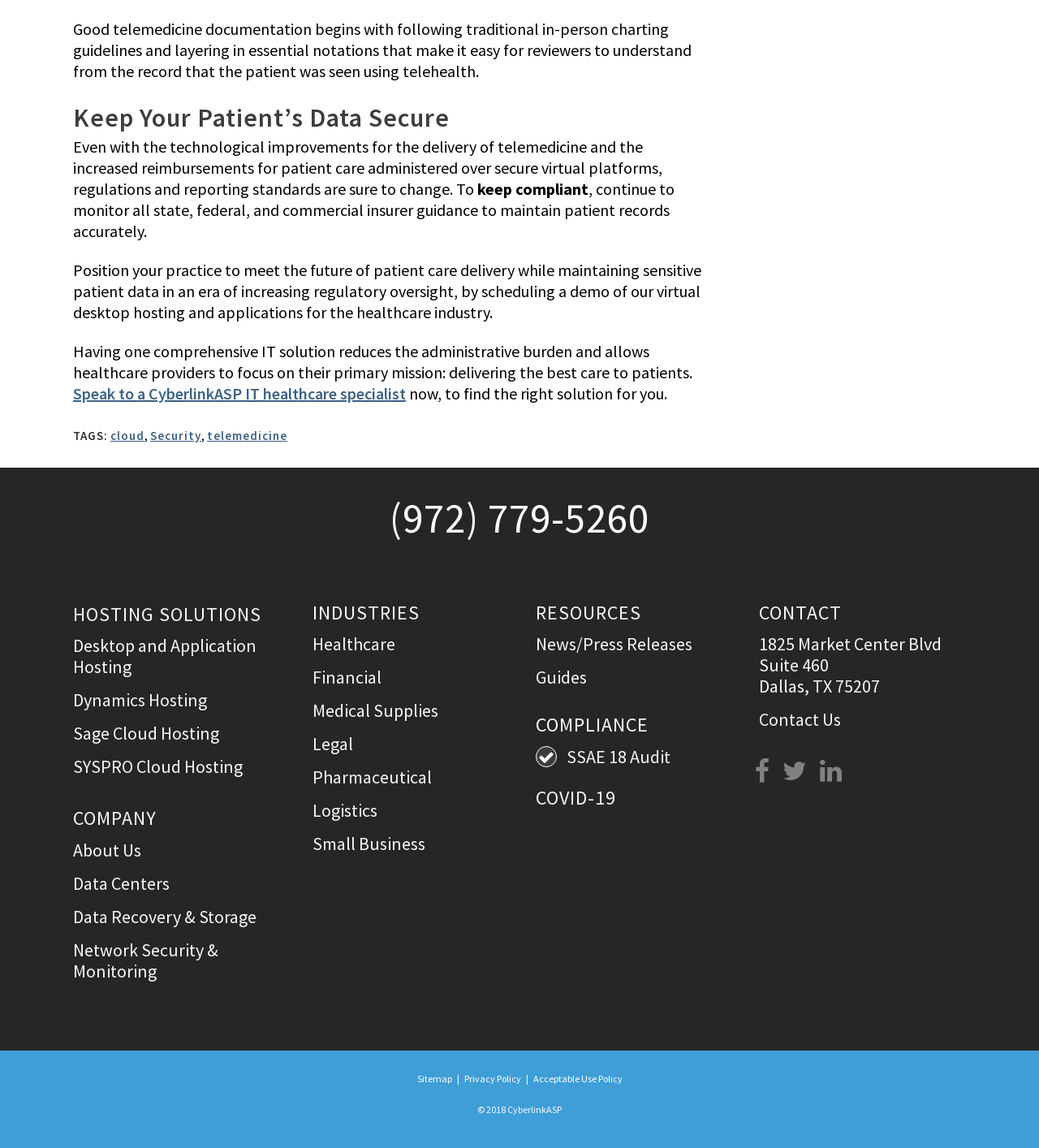Find the bounding box coordinates of the element to click in order to complete this instruction: "Click 'Speak to a CyberlinkASP IT healthcare specialist'". The bounding box coordinates must be four float numbers between 0 and 1, denoted as [left, top, right, bottom].

[0.07, 0.334, 0.391, 0.351]